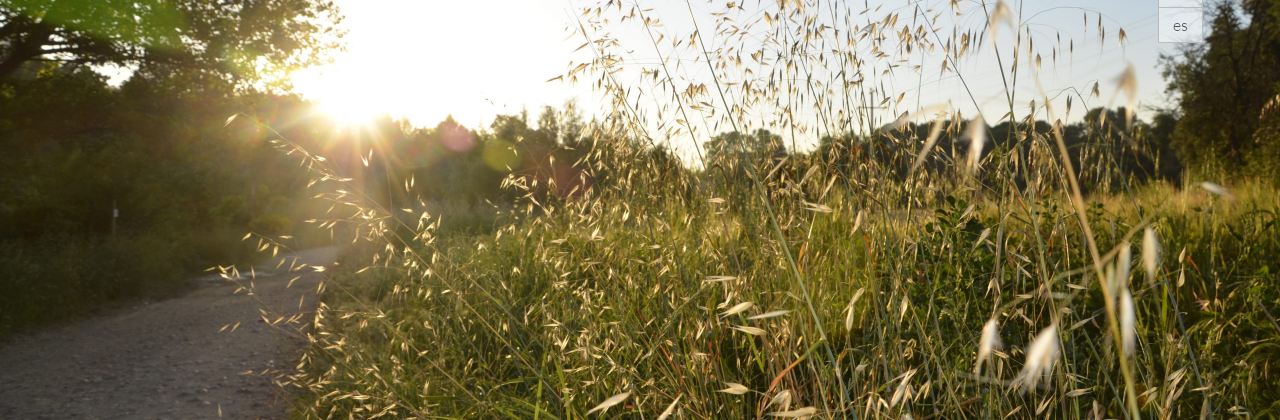Generate an in-depth description of the visual content.

The image captures a serene landscape bathed in warm sunlight, highlighting a pathway that meanders through a lush field adorned with tall grasses gently swaying in the breeze. The sun is positioned low in the sky, casting a soft, golden glow that illuminates the grass tips, creating a dreamy and tranquil atmosphere. In the background, silhouettes of trees provide a sense of depth and natural beauty, while the overall scene evokes a feeling of peace and connection with nature. This idyllic setting invites viewers to envision themselves enjoying a leisurely stroll in a picturesque outdoor space, surrounded by the vibrant colors and soothing sounds of nature.